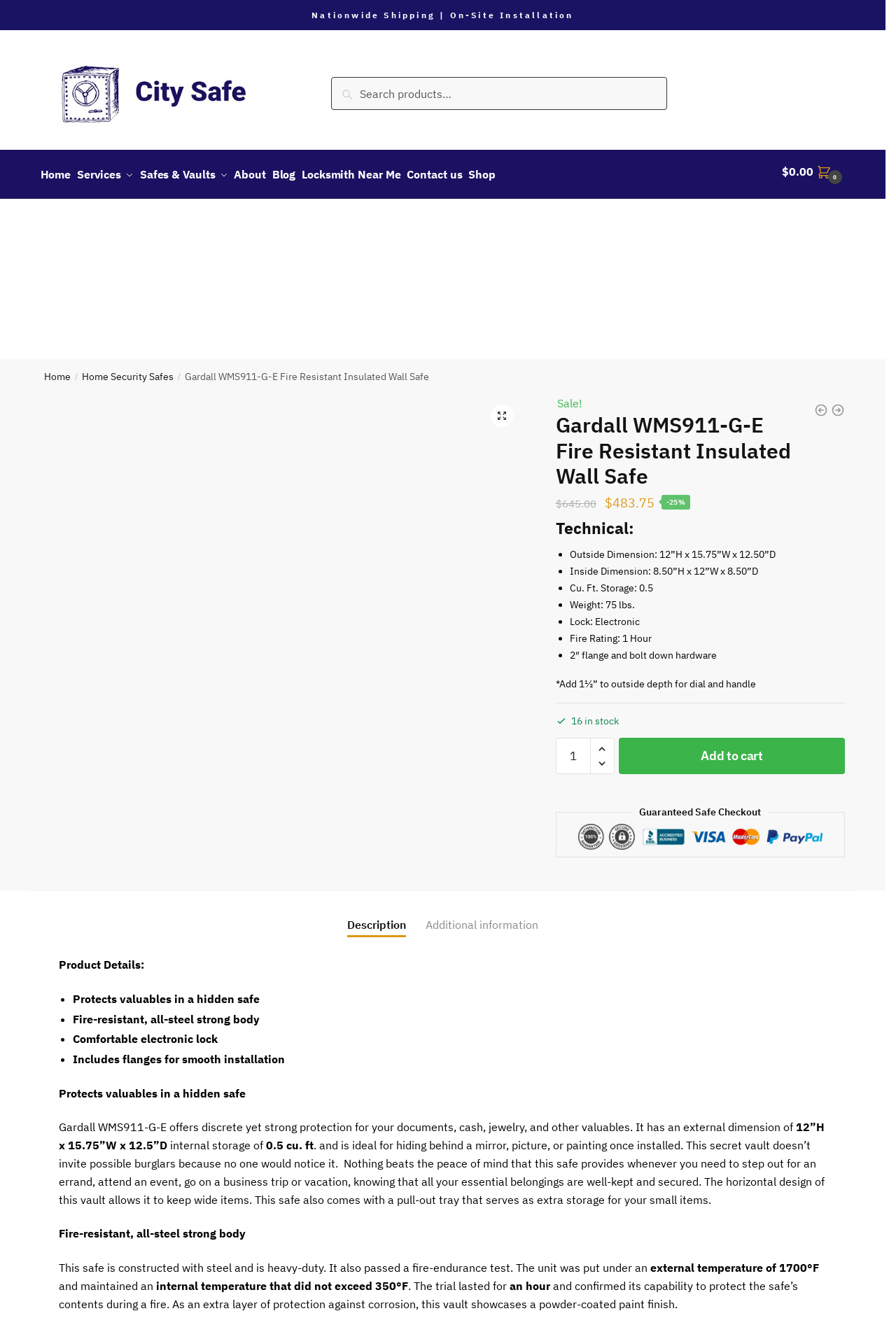Describe all the significant parts and information present on the webpage.

This webpage is about a product, specifically the Gardall WMS911-G-E Fire Resistant Insulated Wall Safe. At the top of the page, there is a navigation bar with links to "Home", "Services", "Safes & Vaults", "About", "Blog", "Locksmith Near Me", "Contact us", and "Shop". Below the navigation bar, there is a search bar with a search button. 

On the left side of the page, there is a breadcrumb navigation showing the path "Home > Home Security Safes > Gardall WMS911-G-E Fire Resistant Insulated Wall Safe". 

The main content of the page is divided into sections. The first section displays the product name, "Gardall WMS911-G-E Fire Resistant Insulated Wall Safe", and has a "Sale!" label. Below this, there are two prices displayed: the original price and the current price, with a discount of 25%. 

The next section is labeled "Technical" and lists the product's specifications, including its outside and inside dimensions, storage capacity, weight, lock type, and fire rating. 

Following this, there is a section with a quantity selector and an "Add to cart" button. Below this, there is a "Guaranteed Safe Checkout" section. 

The page also has a tab list with two tabs: "Description" and "Additional information". The "Description" tab is selected by default and displays a detailed product description, including its features and benefits. The description is divided into sections with headings and bullet points, making it easy to read and understand.